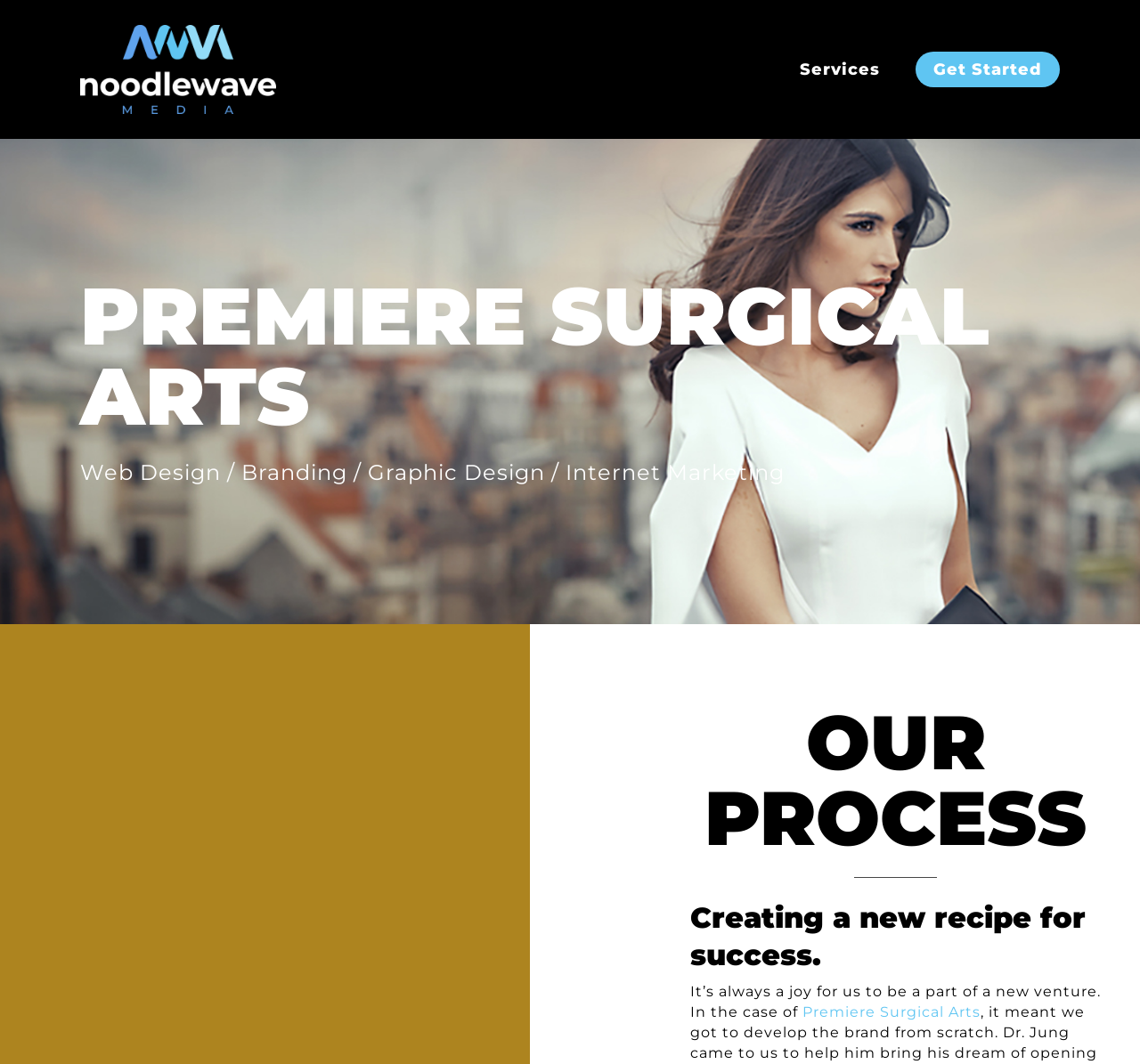Based on the element description: "Services", identify the bounding box coordinates for this UI element. The coordinates must be four float numbers between 0 and 1, listed as [left, top, right, bottom].

[0.702, 0.055, 0.772, 0.076]